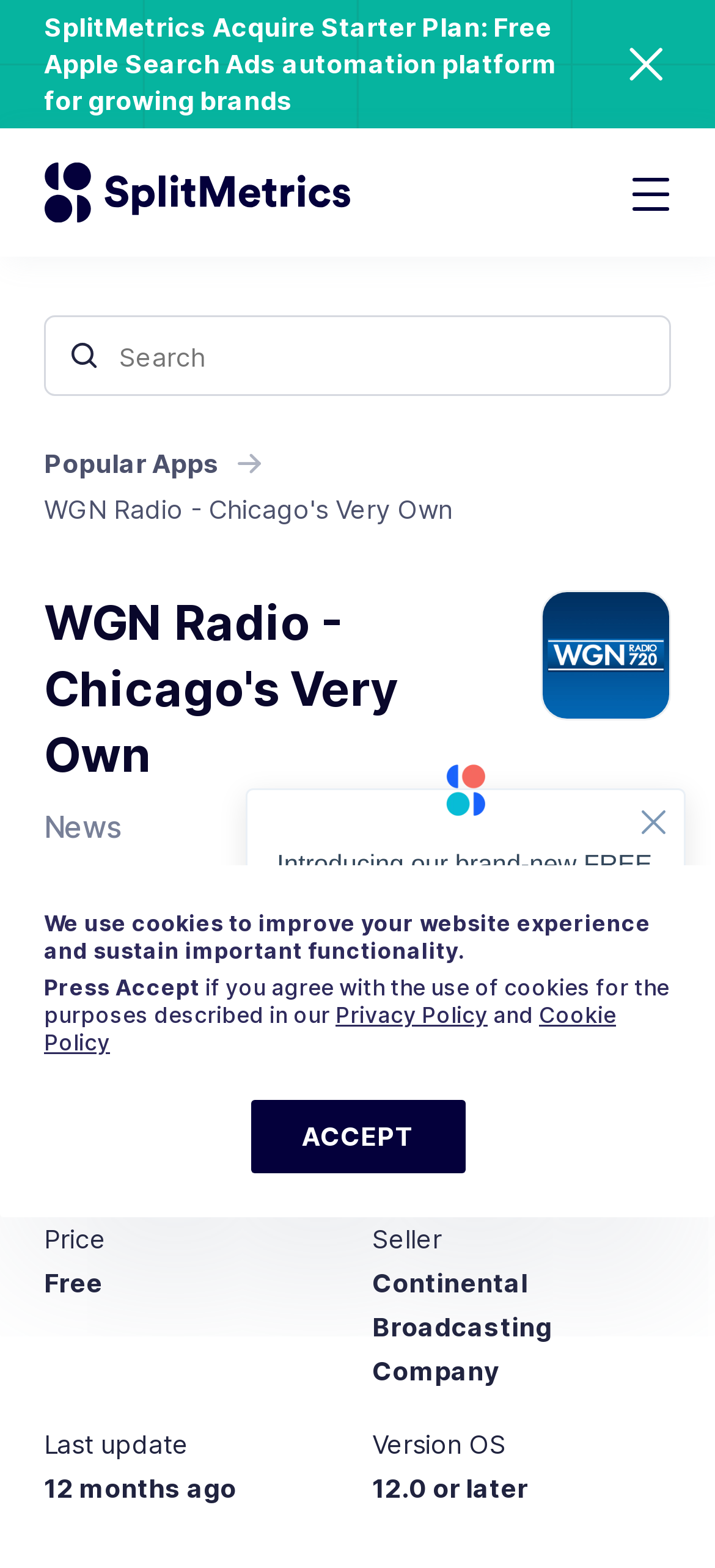Given the description "aria-label="Toggle navigation menu"", determine the bounding box of the corresponding UI element.

[0.821, 0.082, 1.0, 0.164]